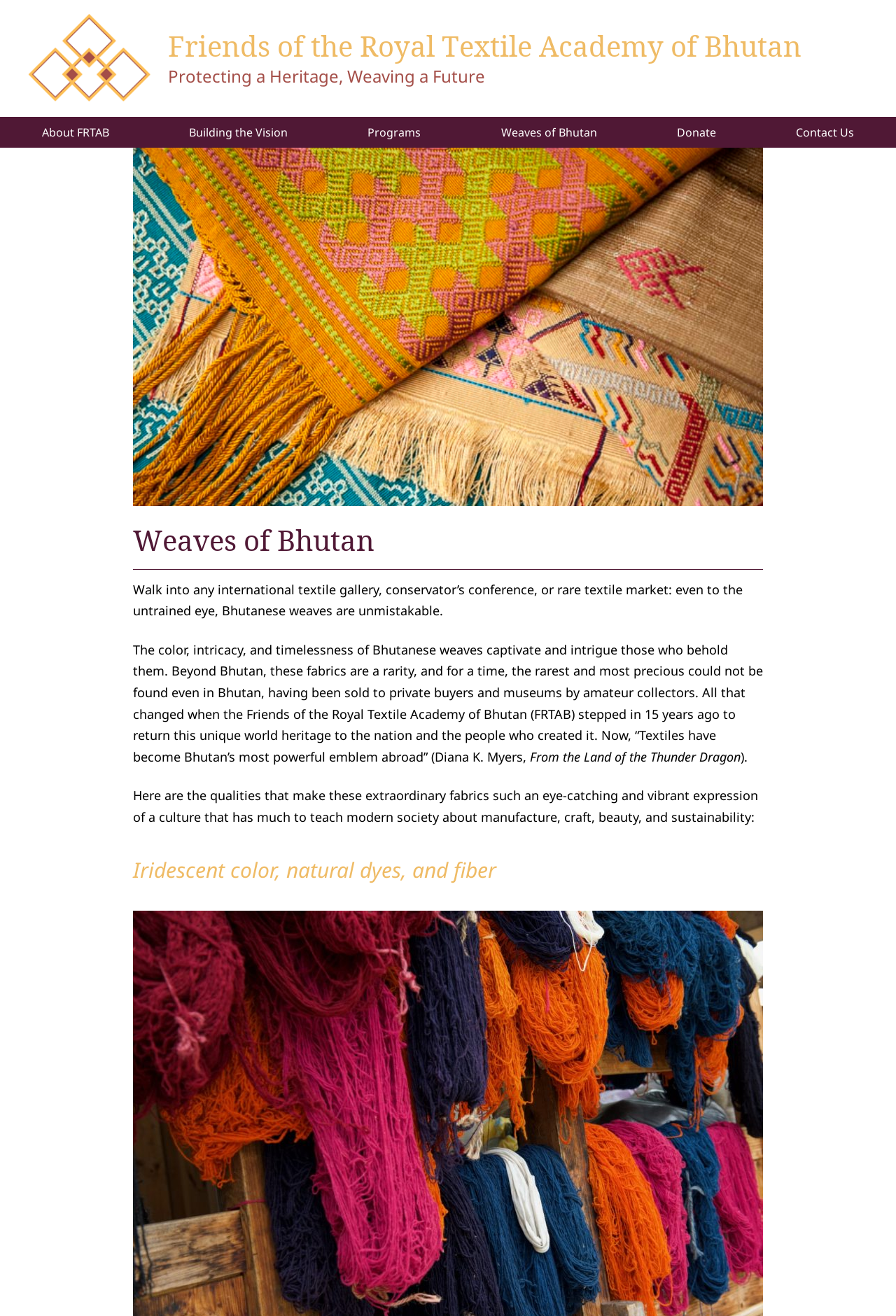Using the provided element description: "Programs", identify the bounding box coordinates. The coordinates should be four floats between 0 and 1 in the order [left, top, right, bottom].

[0.403, 0.089, 0.478, 0.112]